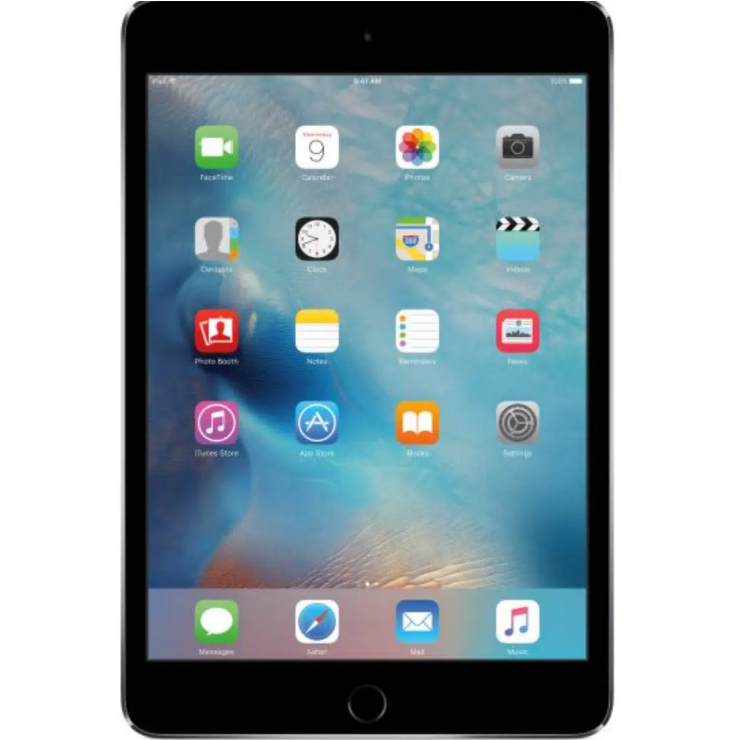Compose an extensive description of the image.

The image displays an iPad Mini 4, showcasing its sleek and compact design. The tablet's screen features a vibrant and colorful interface, highlighting various app icons, including popular applications like FaceTime, Photos, Notes, and the App Store. The background of the screen exhibits a soft blue gradient, enhancing the device's modern aesthetic. This depiction emphasizes the iPad Mini 4's user-friendly layout, making it a versatile tool for communication, creativity, and productivity. The device is positioned upright against a plain background, allowing the focus to remain on its display and functionalities.